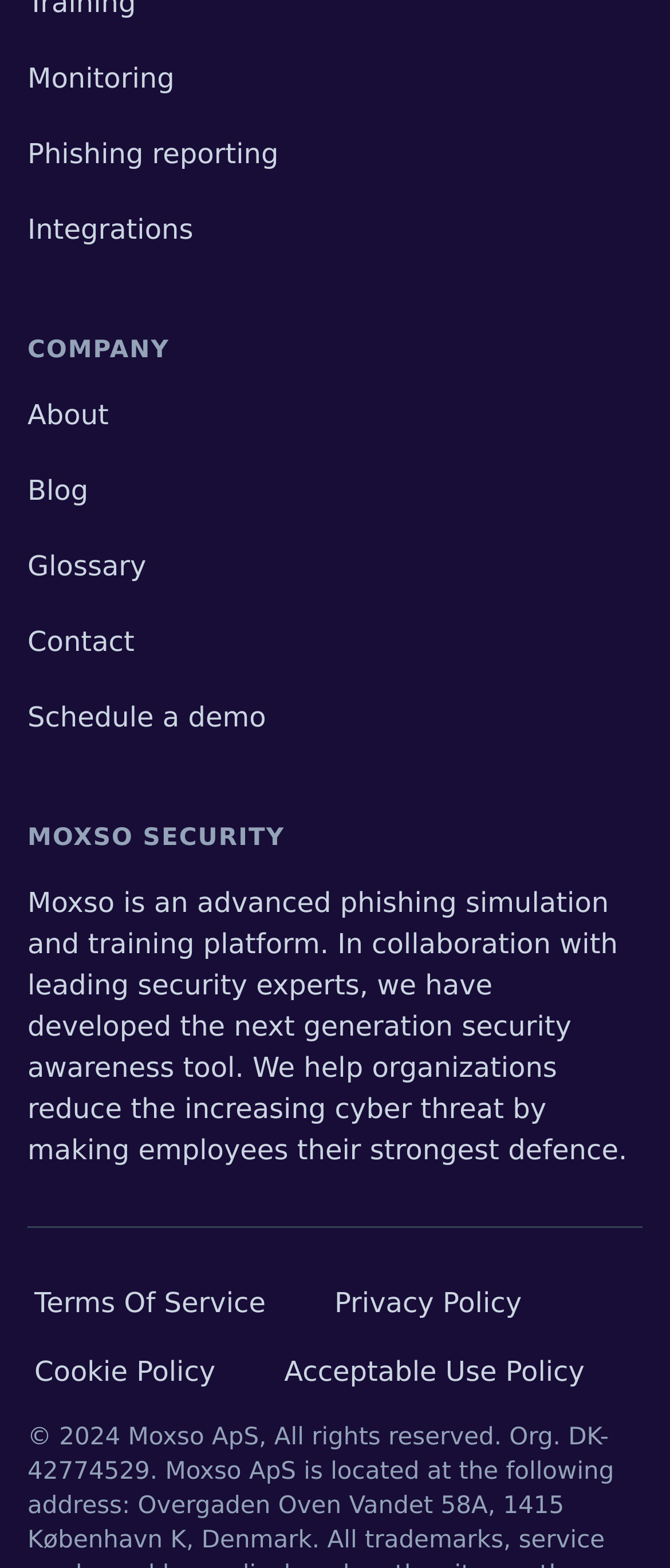What is the purpose of Moxso?
From the image, provide a succinct answer in one word or a short phrase.

Phishing simulation and training